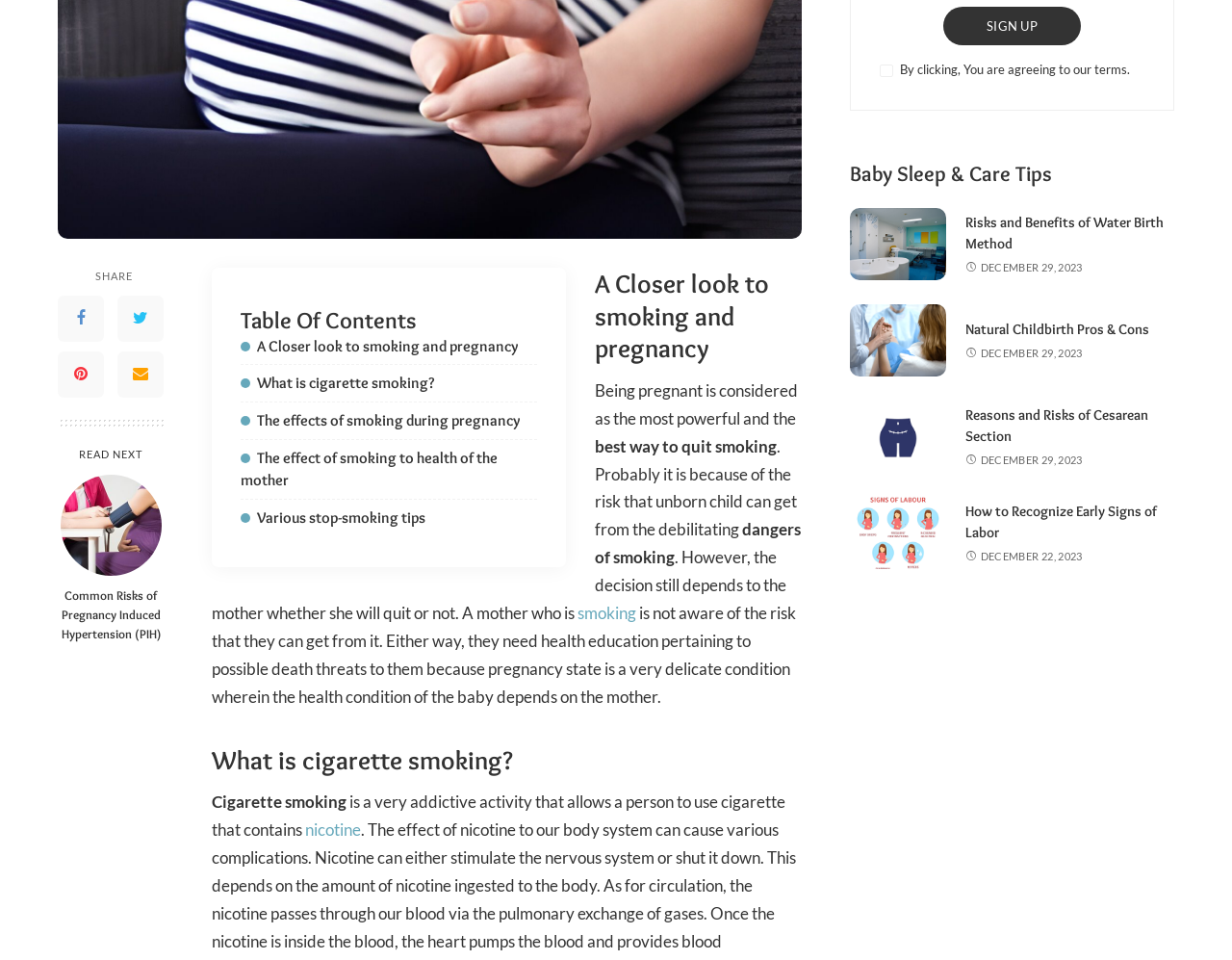Determine the bounding box coordinates (top-left x, top-left y, bottom-right x, bottom-right y) of the UI element described in the following text: aria-label="Email" title="Email"

[0.095, 0.366, 0.133, 0.414]